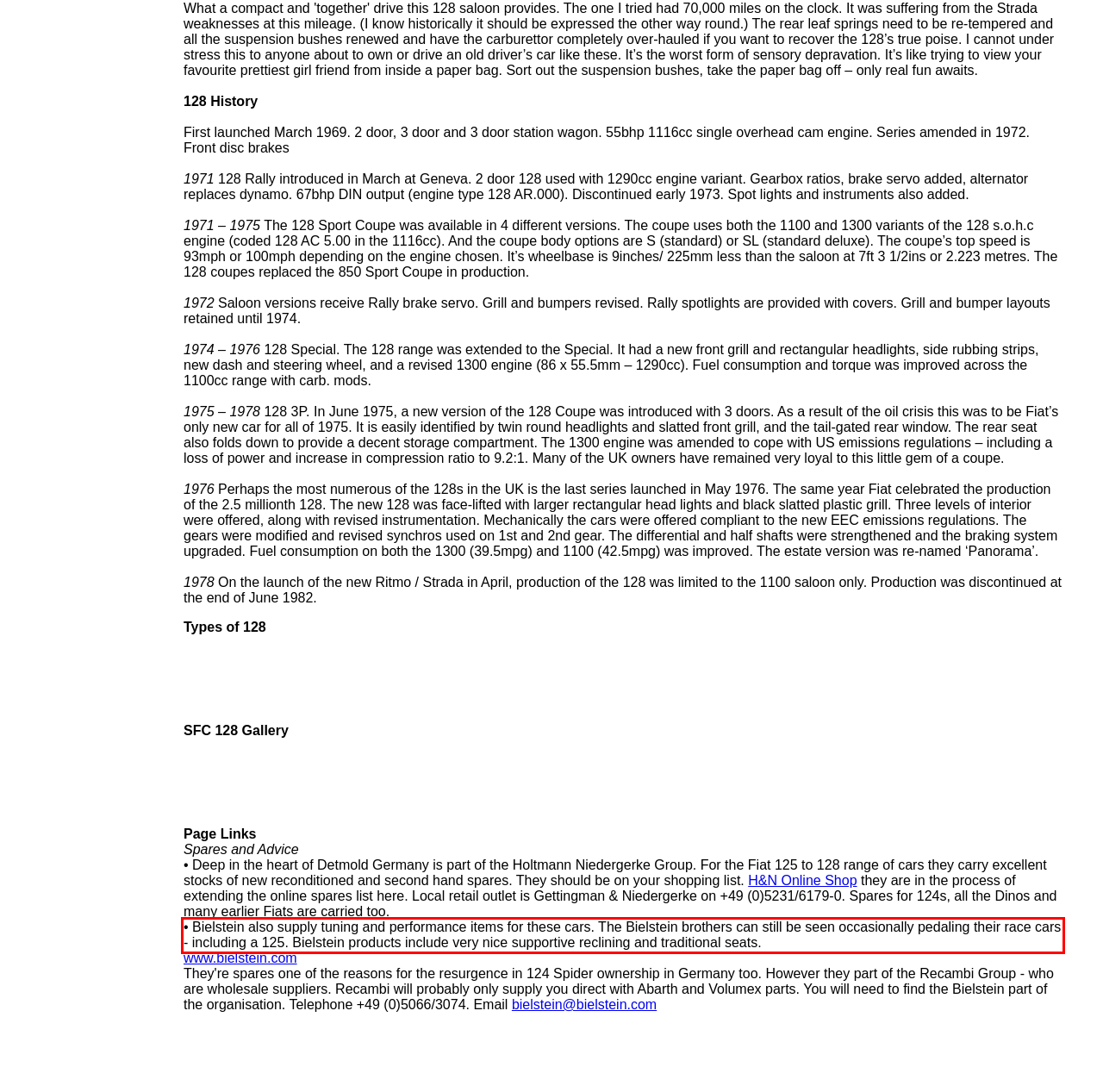With the given screenshot of a webpage, locate the red rectangle bounding box and extract the text content using OCR.

• Bielstein also supply tuning and performance items for these cars. The Bielstein brothers can still be seen occasionally pedaling their race cars - including a 125. Bielstein products include very nice supportive reclining and traditional seats.